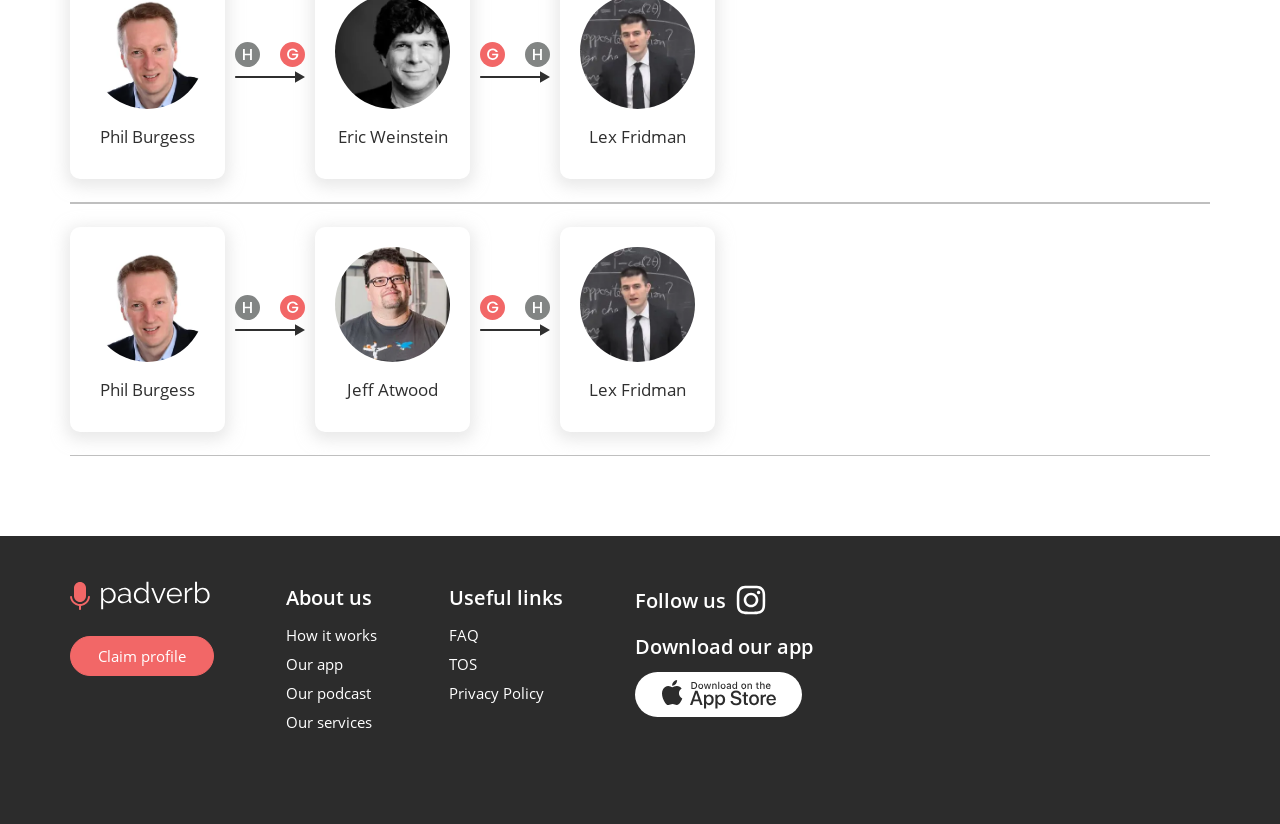Given the element description aria-label="Go to home page", predict the bounding box coordinates for the UI element in the webpage screenshot. The format should be (top-left x, top-left y, bottom-right x, bottom-right y), and the values should be between 0 and 1.

[0.05, 0.699, 0.165, 0.743]